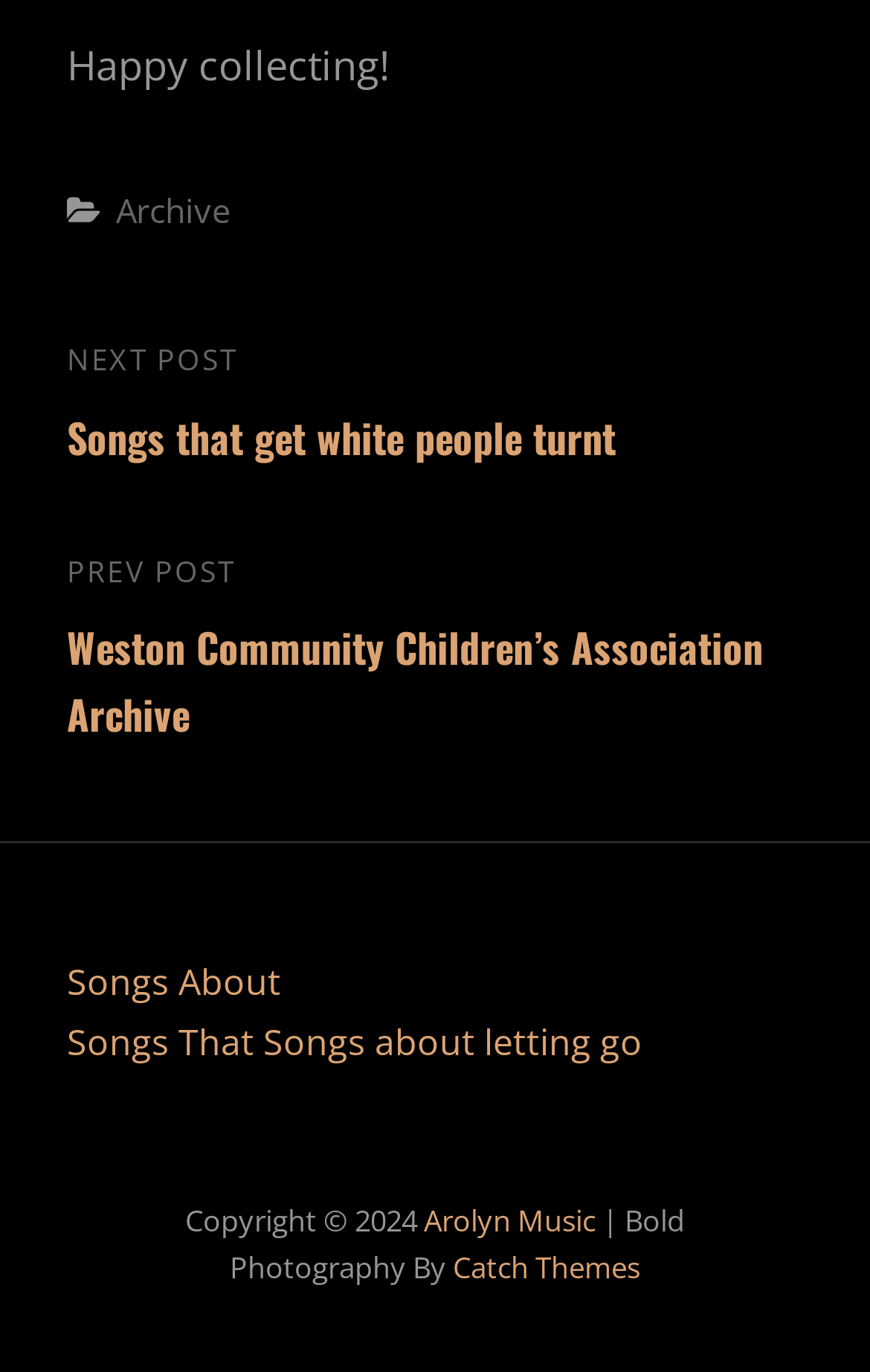Respond to the following query with just one word or a short phrase: 
What is the title of the navigation section?

Post navigation